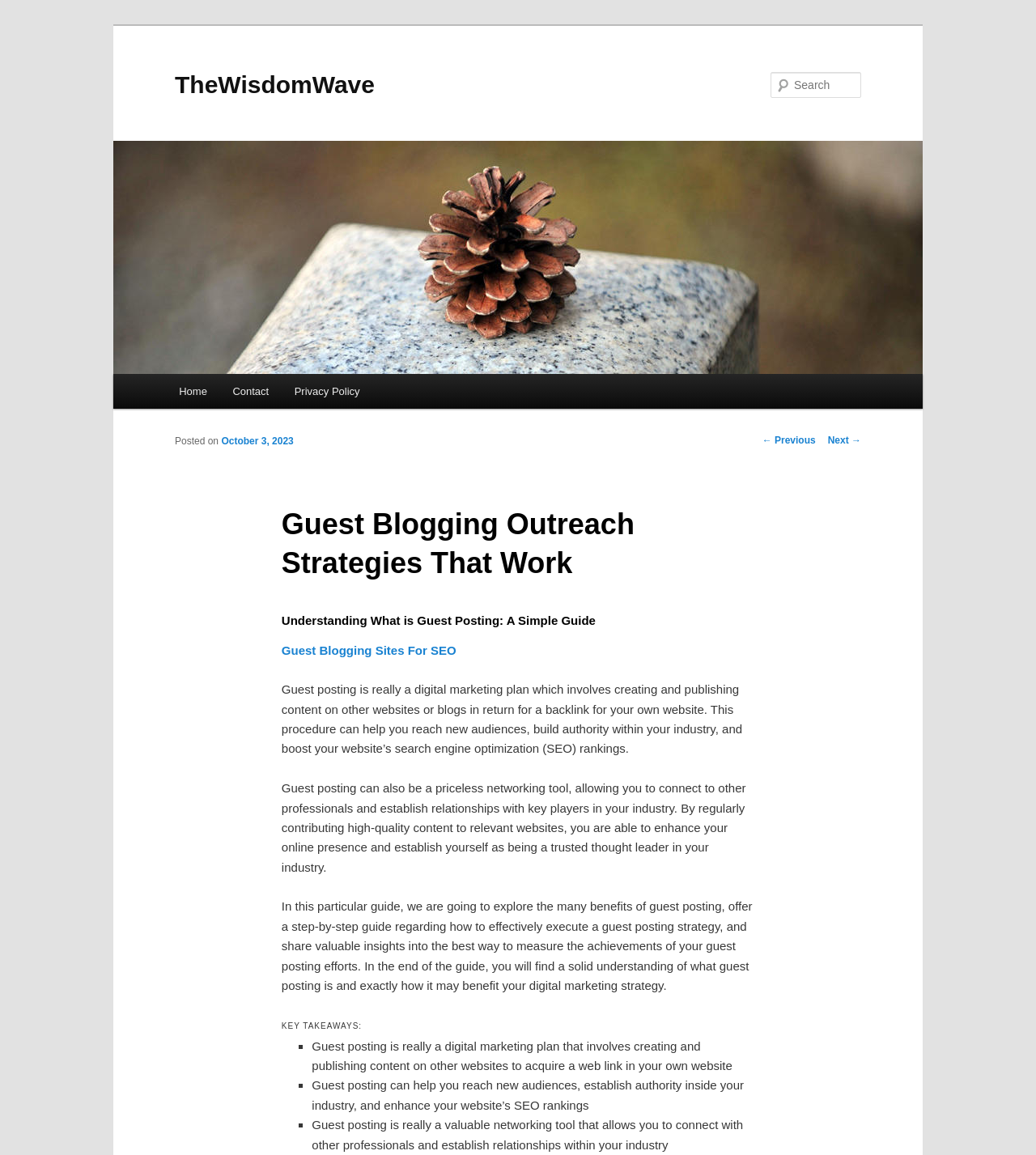Identify the bounding box coordinates of the specific part of the webpage to click to complete this instruction: "Search for something".

[0.744, 0.062, 0.831, 0.085]